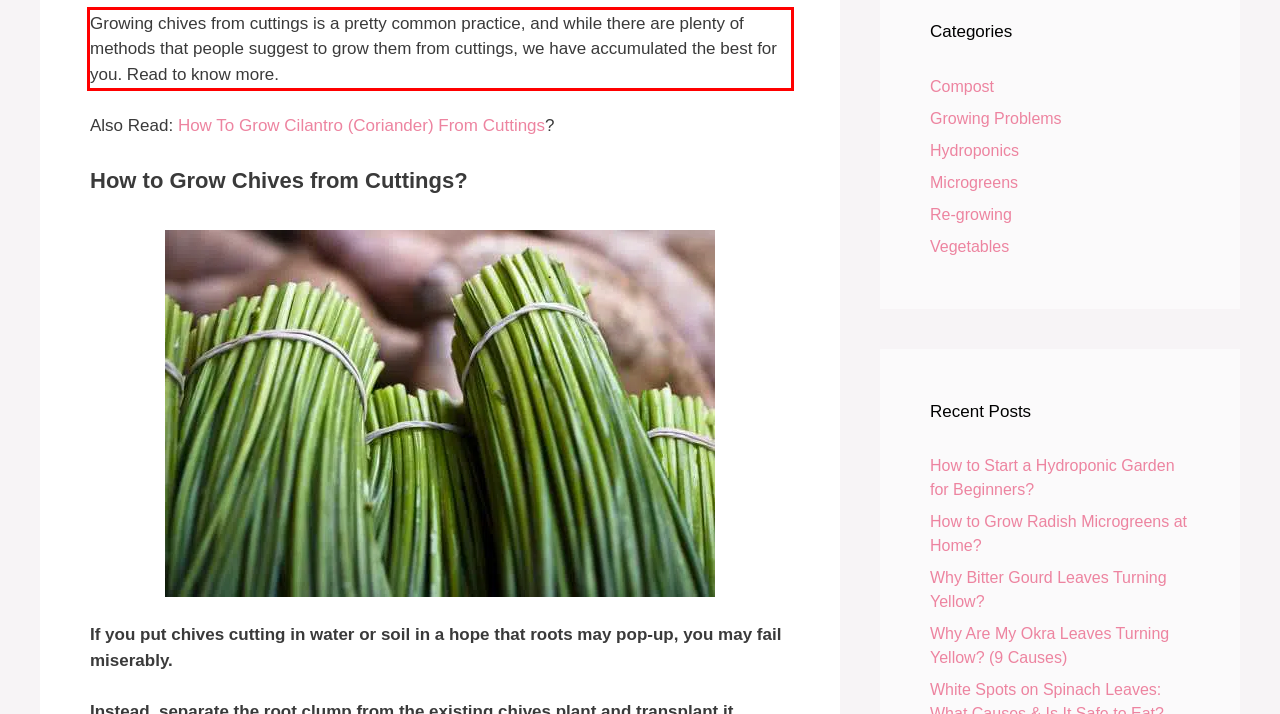Examine the webpage screenshot and use OCR to obtain the text inside the red bounding box.

Growing chives from cuttings is a pretty common practice, and while there are plenty of methods that people suggest to grow them from cuttings, we have accumulated the best for you. Read to know more.